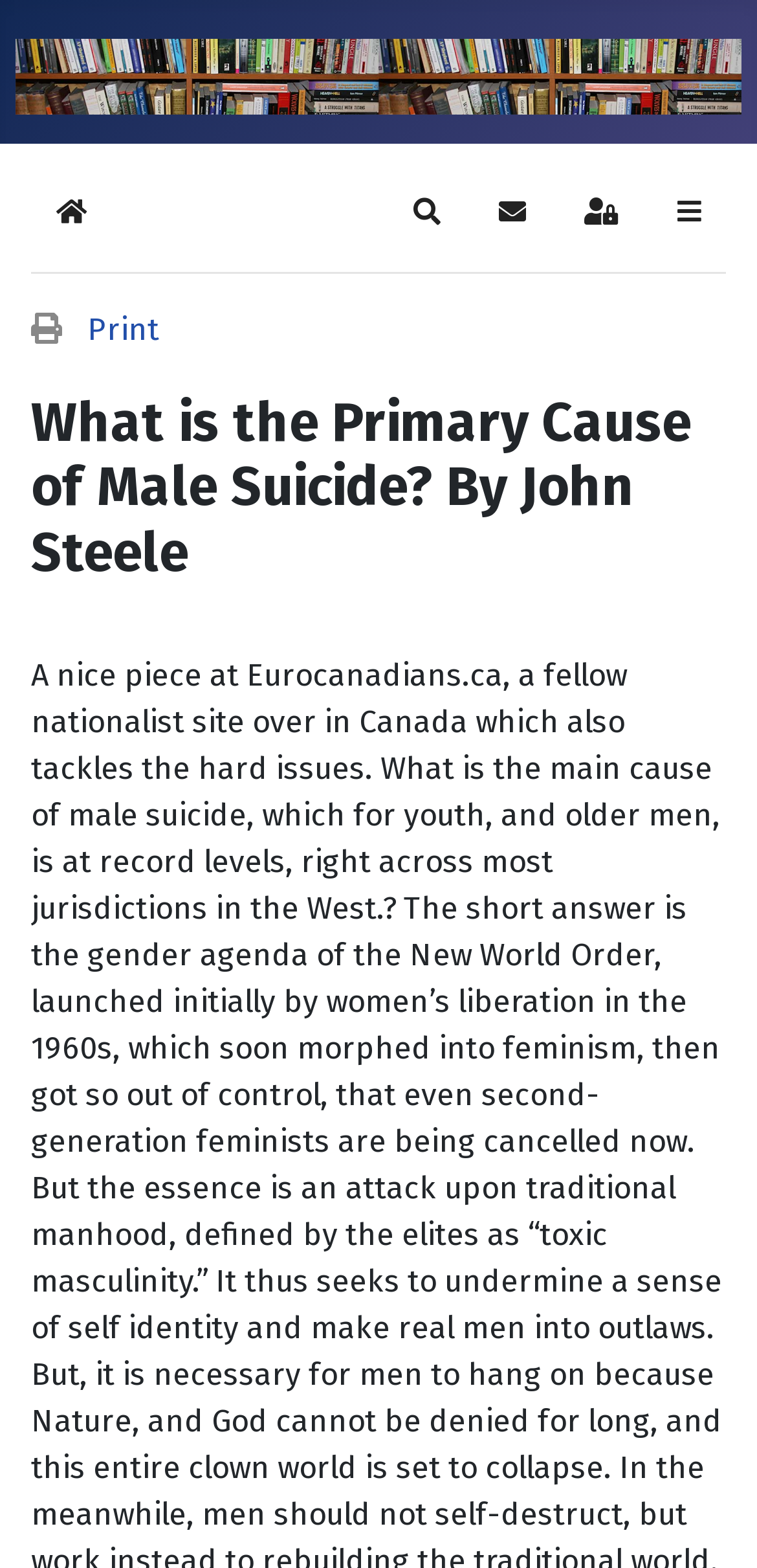What is the icon name of the last link on the top navigation bar?
Kindly offer a comprehensive and detailed response to the question.

The last link on the top navigation bar is an icon with a bounding box coordinate of [0.862, 0.111, 0.959, 0.159]. The element description of this icon is ''.